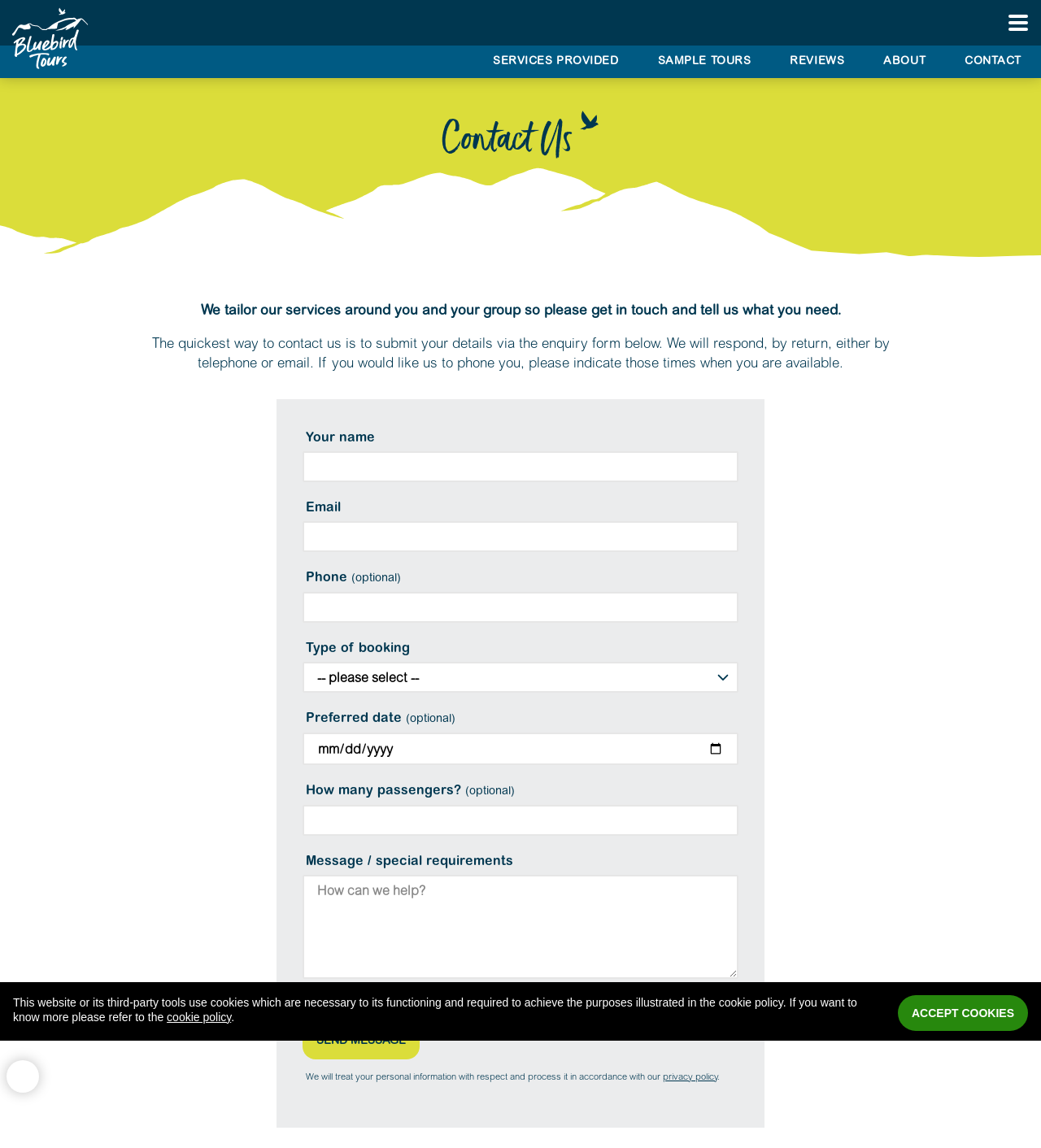What is the policy regarding personal information?
Using the visual information from the image, give a one-word or short-phrase answer.

Respect and process